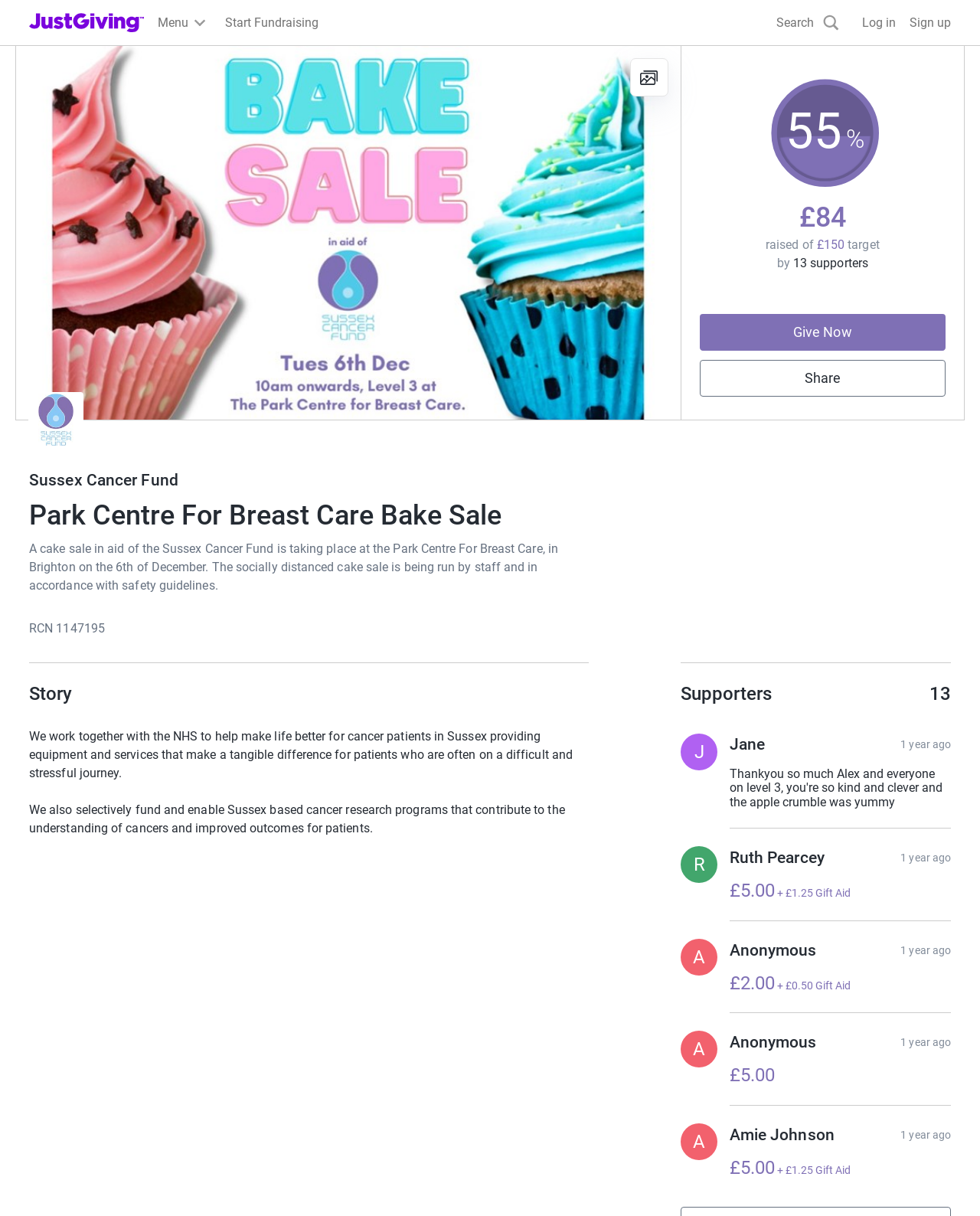What is the target amount?
Please respond to the question thoroughly and include all relevant details.

I found the answer by looking at the static text element with the text '£150' which is located near the text 'raised of £150 target', indicating that it is the target amount.